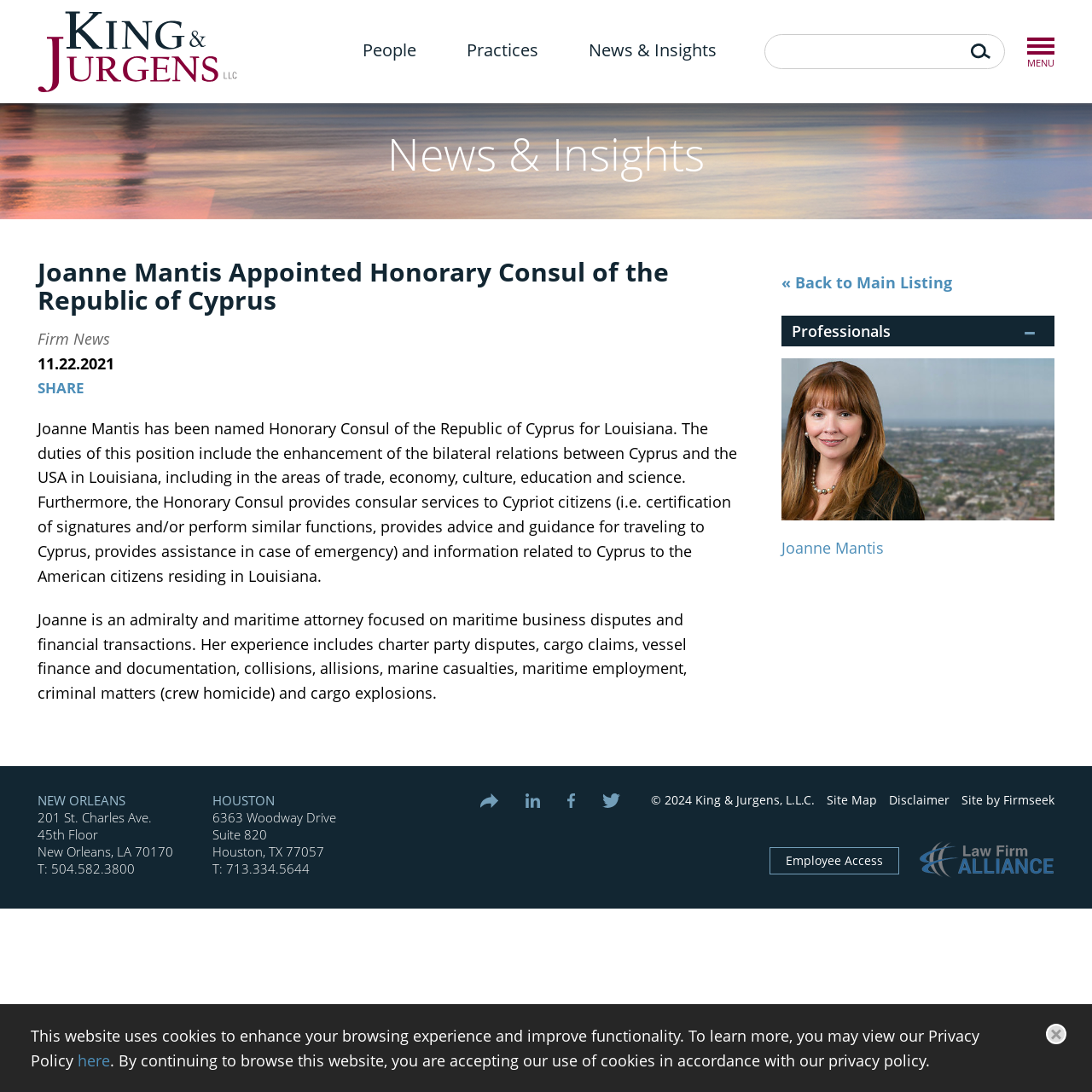Can you look at the image and give a comprehensive answer to the question:
How many office locations are listed on the webpage?

I found the answer by looking at the bottom section of the webpage, where the office locations are typically listed. I counted two separate locations: New Orleans and Houston.